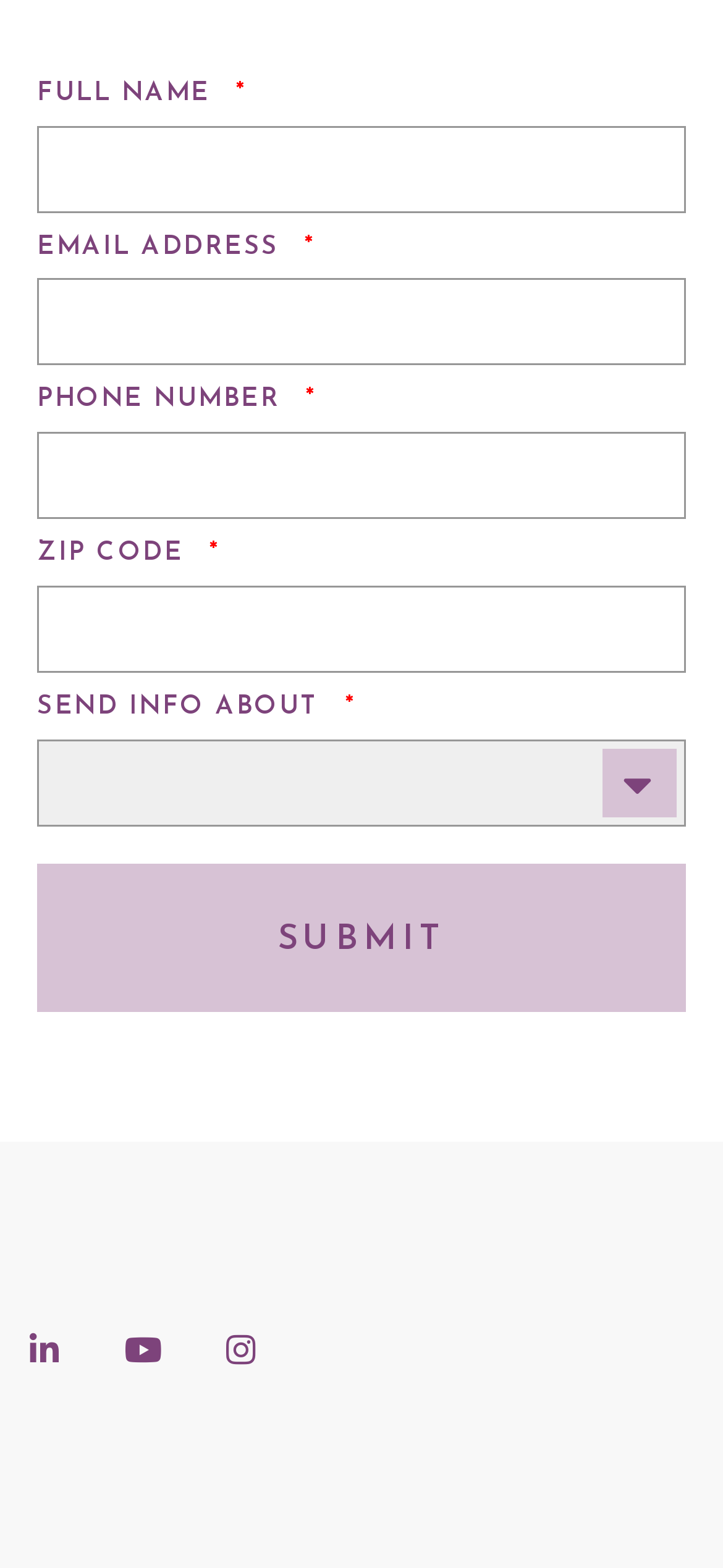Give a concise answer using one word or a phrase to the following question:
How many social media links are present?

3